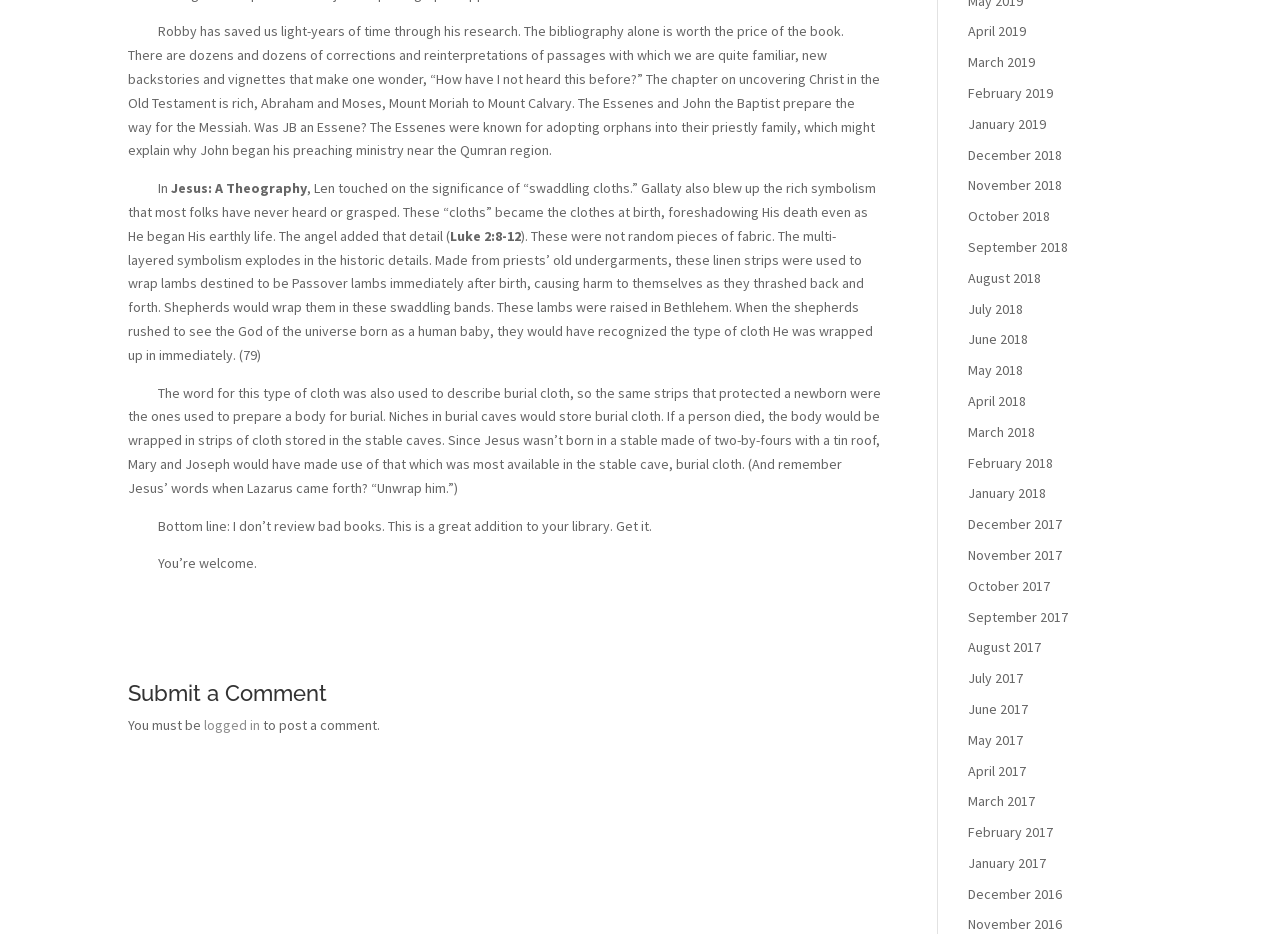What were the swaddling cloths made of?
Please provide a single word or phrase answer based on the image.

Priests' old undergarments